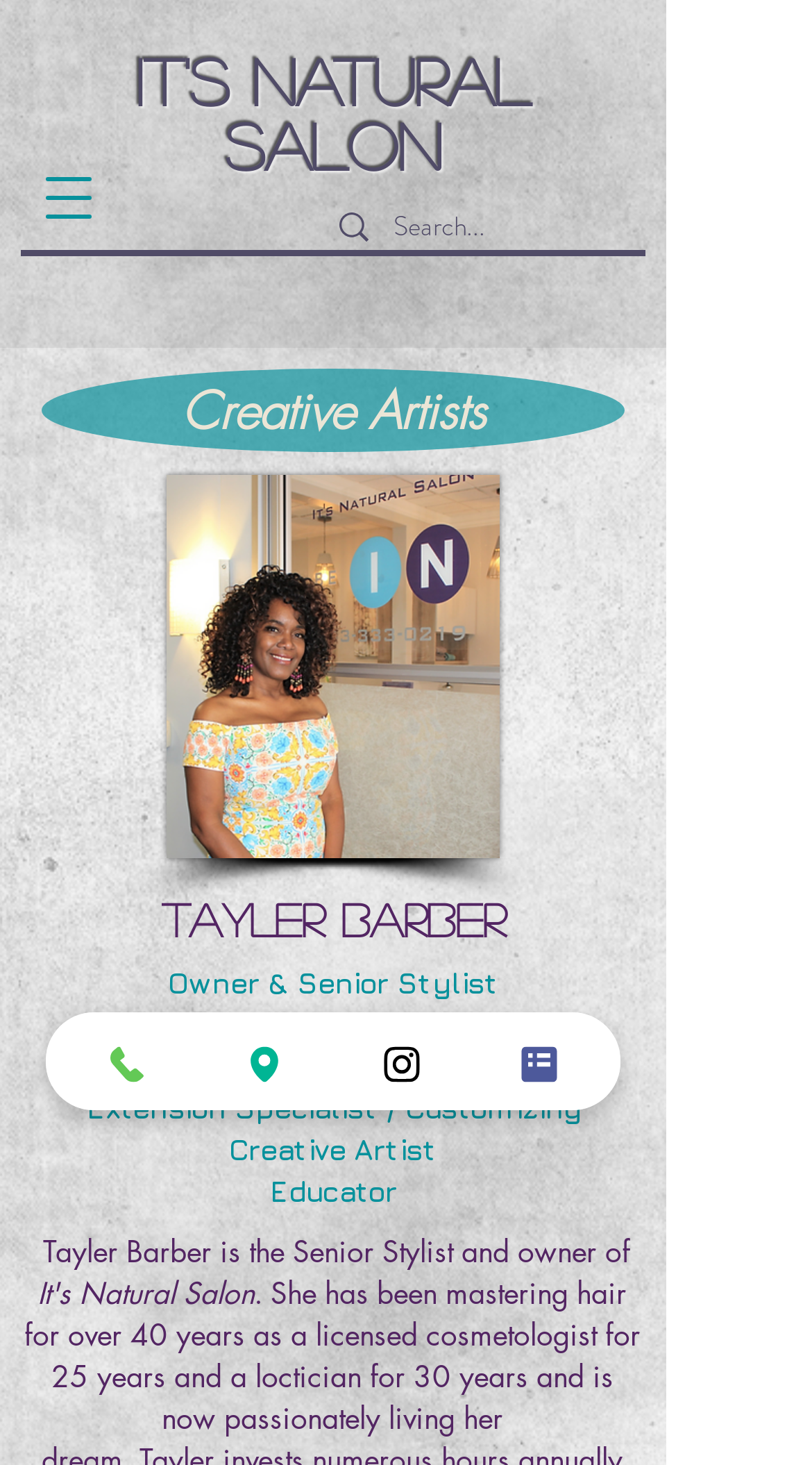Please identify the bounding box coordinates of the clickable area that will fulfill the following instruction: "View 'Tayler Barber's profile". The coordinates should be in the format of four float numbers between 0 and 1, i.e., [left, top, right, bottom].

[0.051, 0.606, 0.769, 0.648]